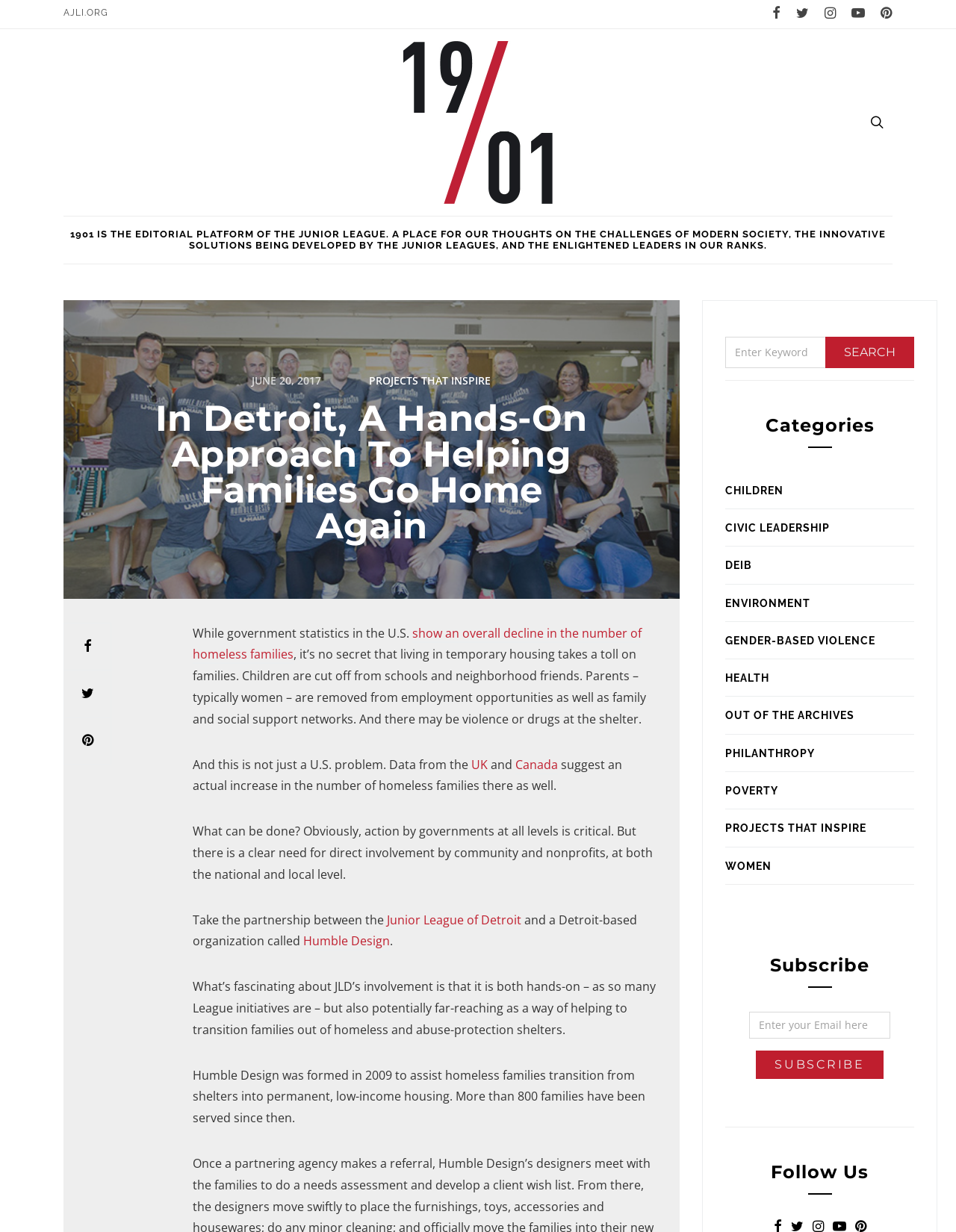Bounding box coordinates are specified in the format (top-left x, top-left y, bottom-right x, bottom-right y). All values are floating point numbers bounded between 0 and 1. Please provide the bounding box coordinate of the region this sentence describes: Projects That Inspire

[0.386, 0.302, 0.514, 0.315]